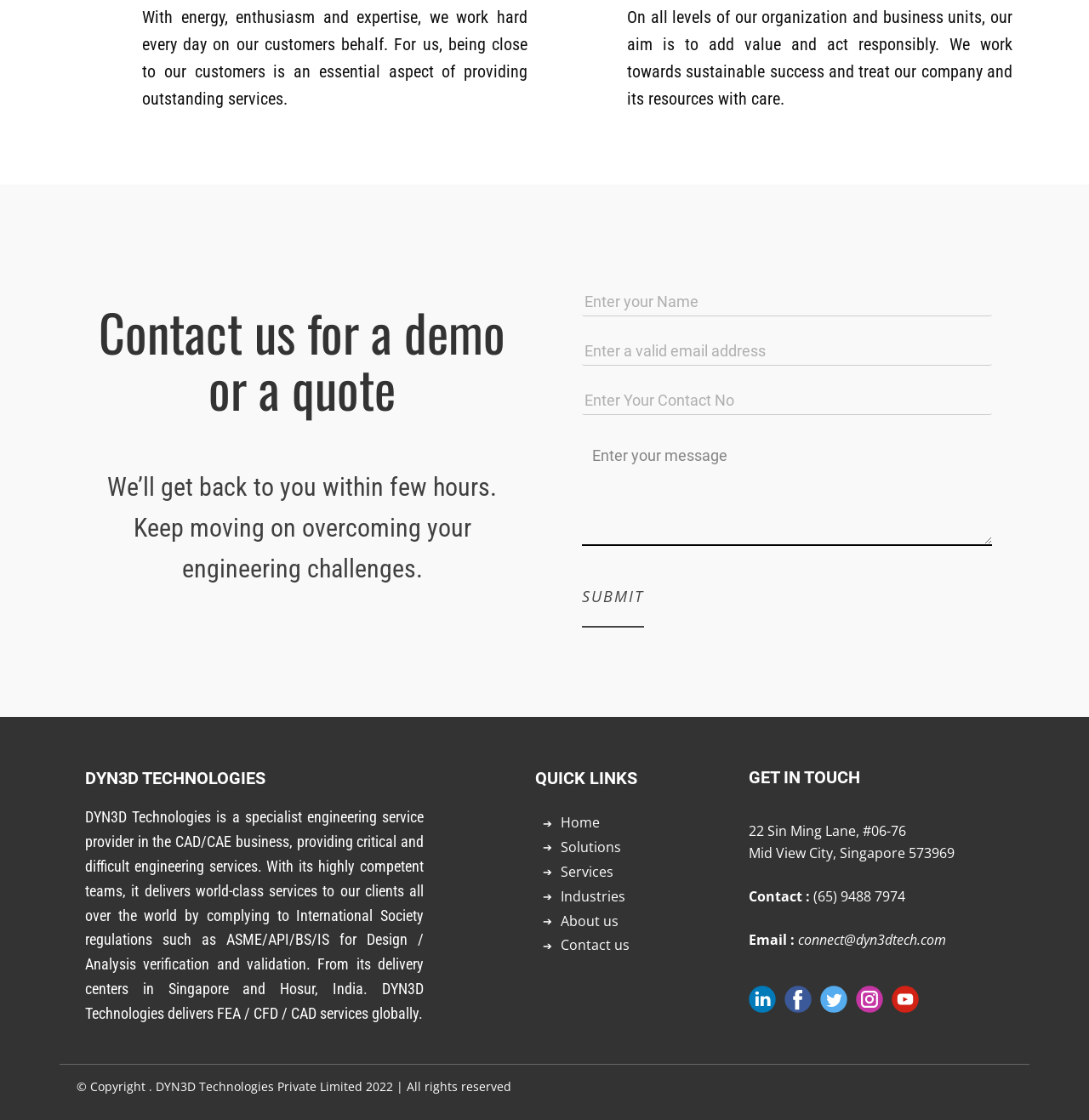Please locate the bounding box coordinates for the element that should be clicked to achieve the following instruction: "Click the Home link". Ensure the coordinates are given as four float numbers between 0 and 1, i.e., [left, top, right, bottom].

[0.515, 0.726, 0.551, 0.743]